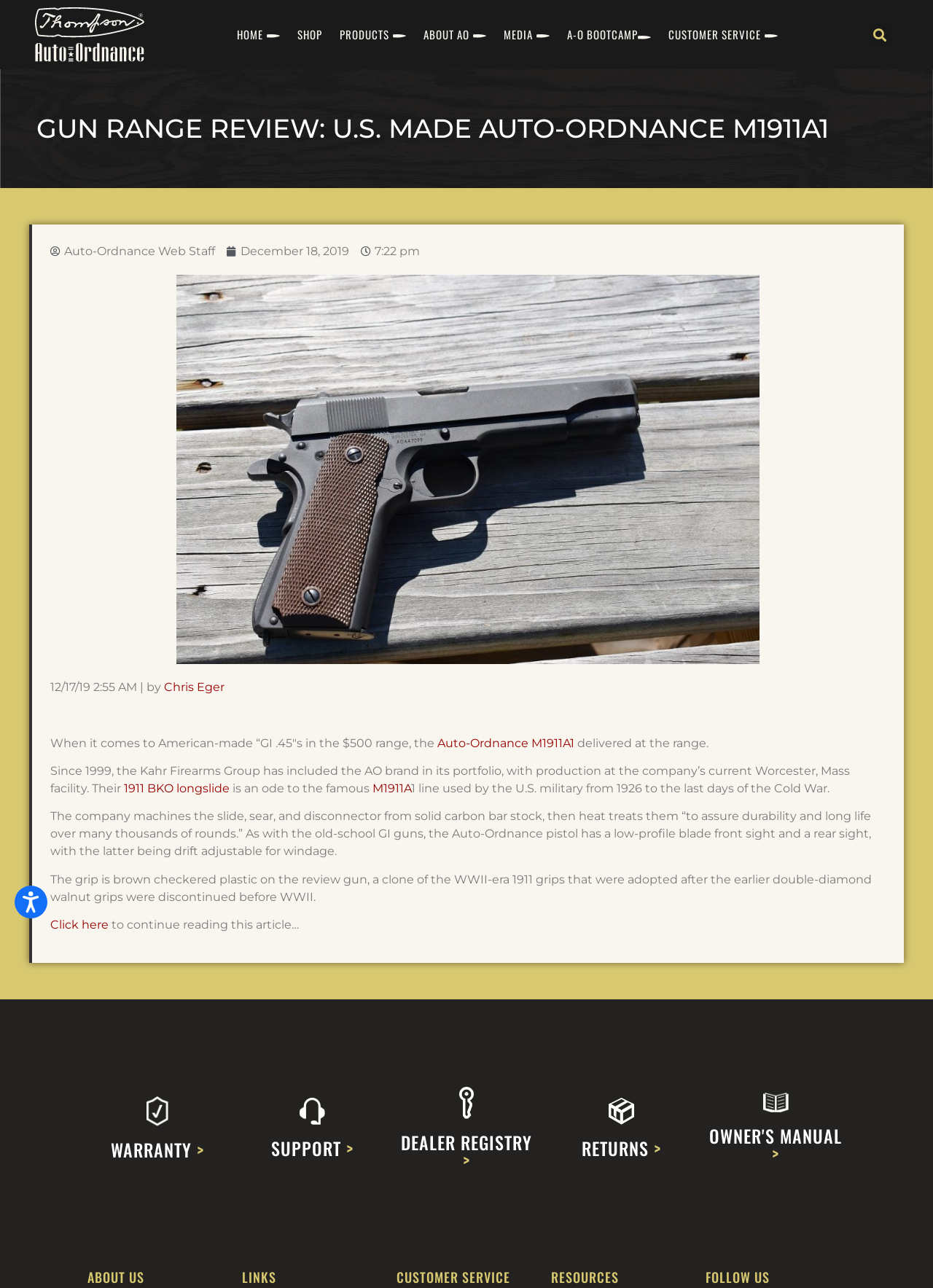Identify and provide the bounding box coordinates of the UI element described: "SUPPORT >". The coordinates should be formatted as [left, top, right, bottom], with each number being a float between 0 and 1.

[0.29, 0.881, 0.379, 0.902]